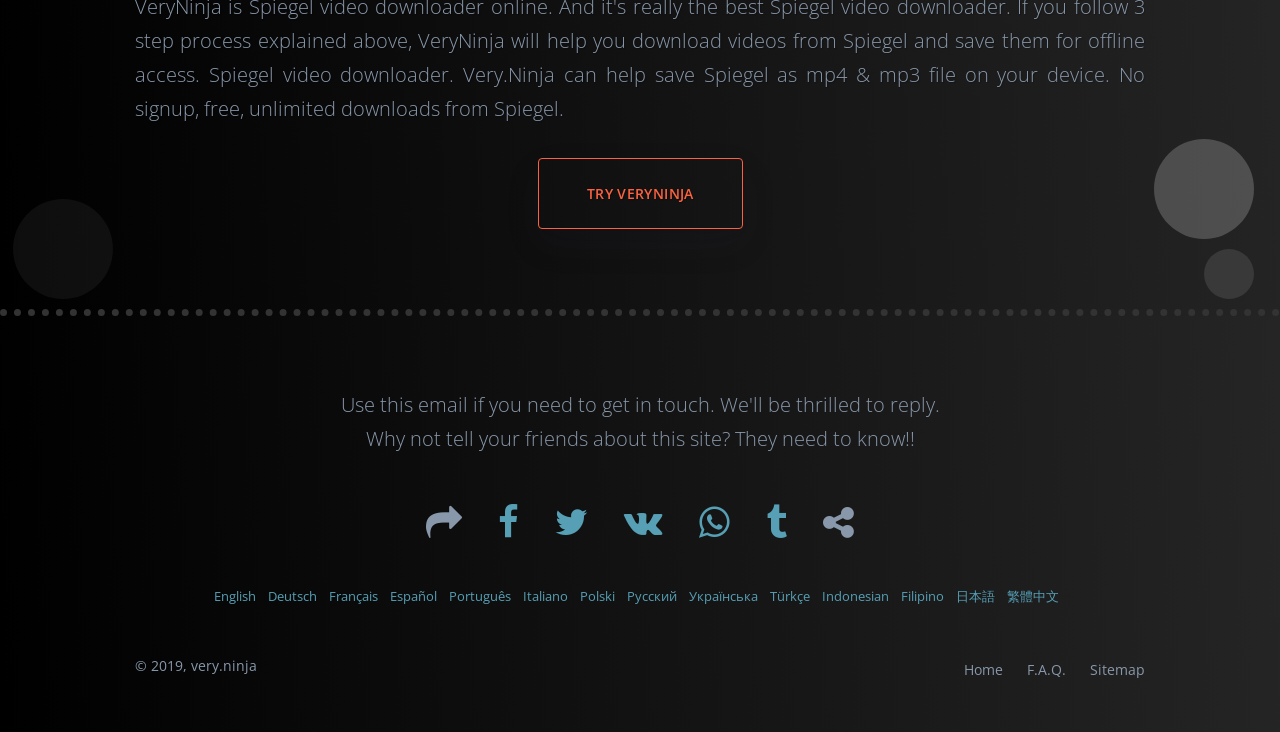Find the bounding box coordinates for the HTML element described as: "English". The coordinates should consist of four float values between 0 and 1, i.e., [left, top, right, bottom].

[0.167, 0.802, 0.2, 0.827]